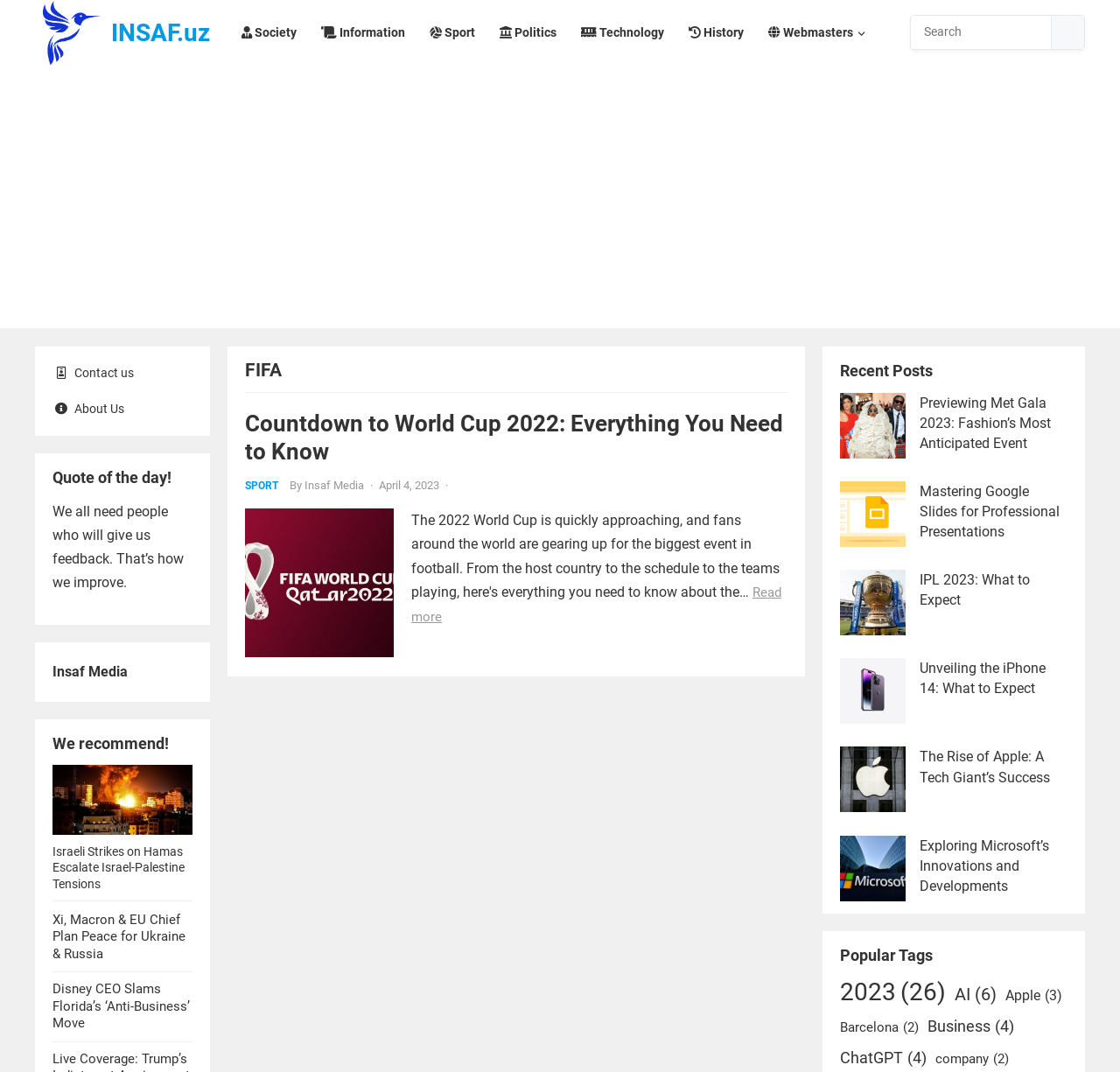Determine the bounding box coordinates in the format (top-left x, top-left y, bottom-right x, bottom-right y). Ensure all values are floating point numbers between 0 and 1. Identify the bounding box of the UI element described by: IPL 2023: What to Expect

[0.821, 0.533, 0.92, 0.567]